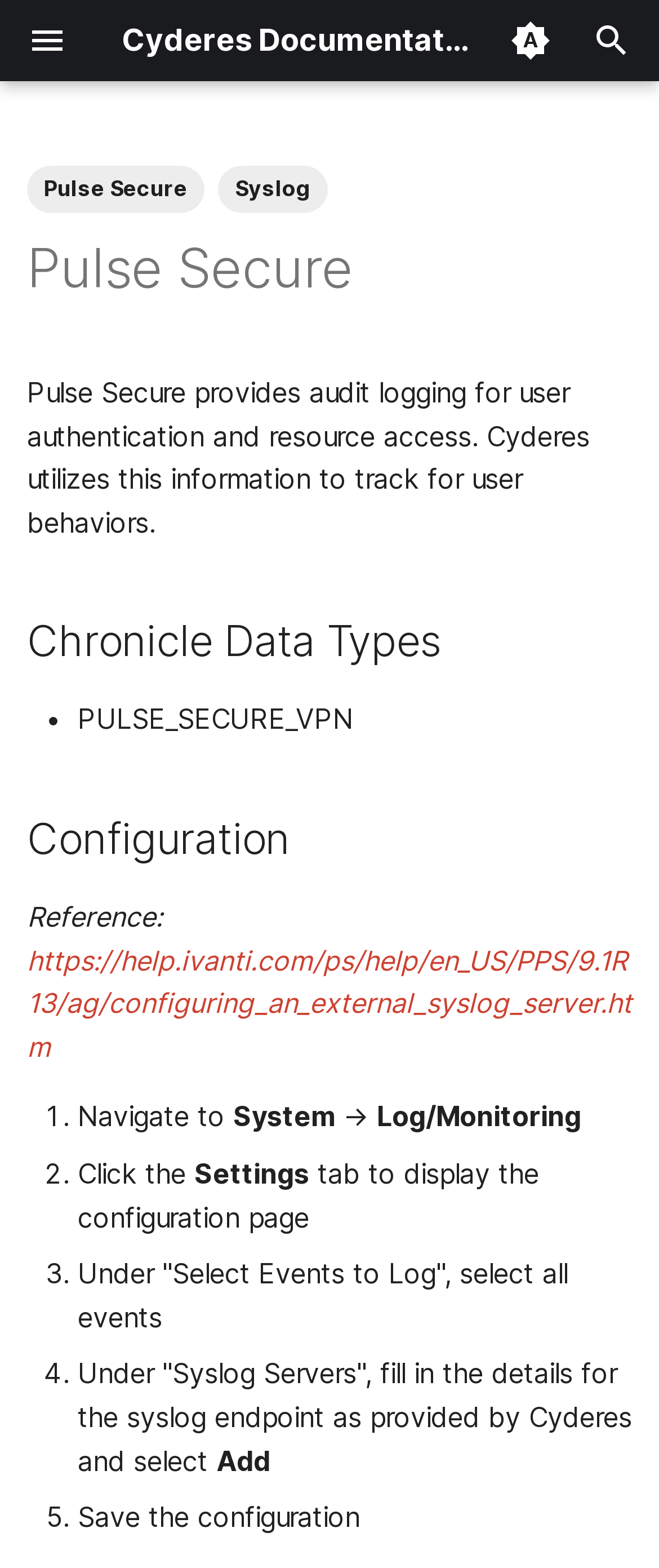How many steps are involved in configuring an external syslog server?
Deliver a detailed and extensive answer to the question.

The webpage provides a step-by-step guide to configuring an external syslog server, and there are 5 steps involved, namely, navigating to the 'System' section, clicking the 'Settings' tab, selecting all events to log, filling in the syslog endpoint details, and saving the configuration.